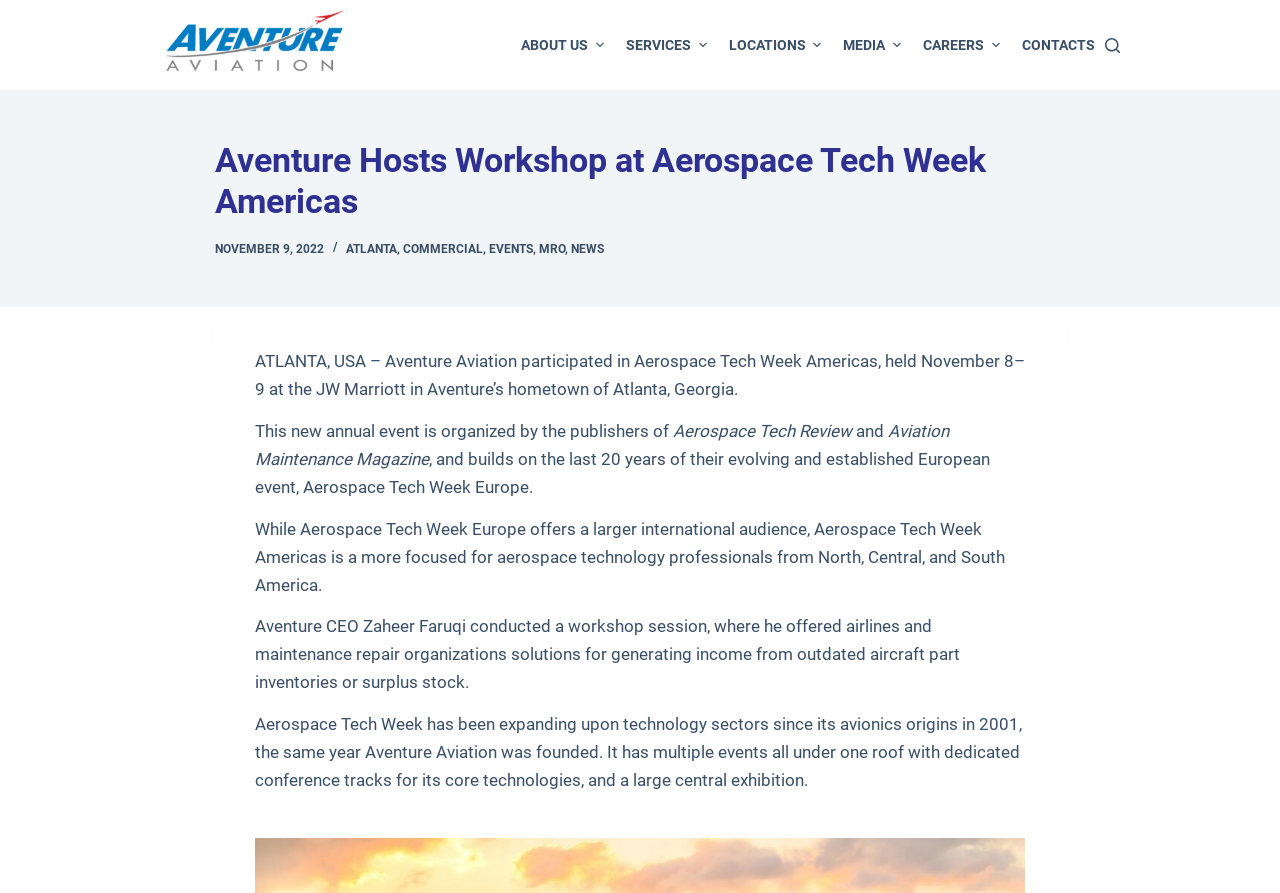Please identify the bounding box coordinates of the clickable region that I should interact with to perform the following instruction: "Select the ABOUT US menu item". The coordinates should be expressed as four float numbers between 0 and 1, i.e., [left, top, right, bottom].

[0.407, 0.0, 0.48, 0.101]